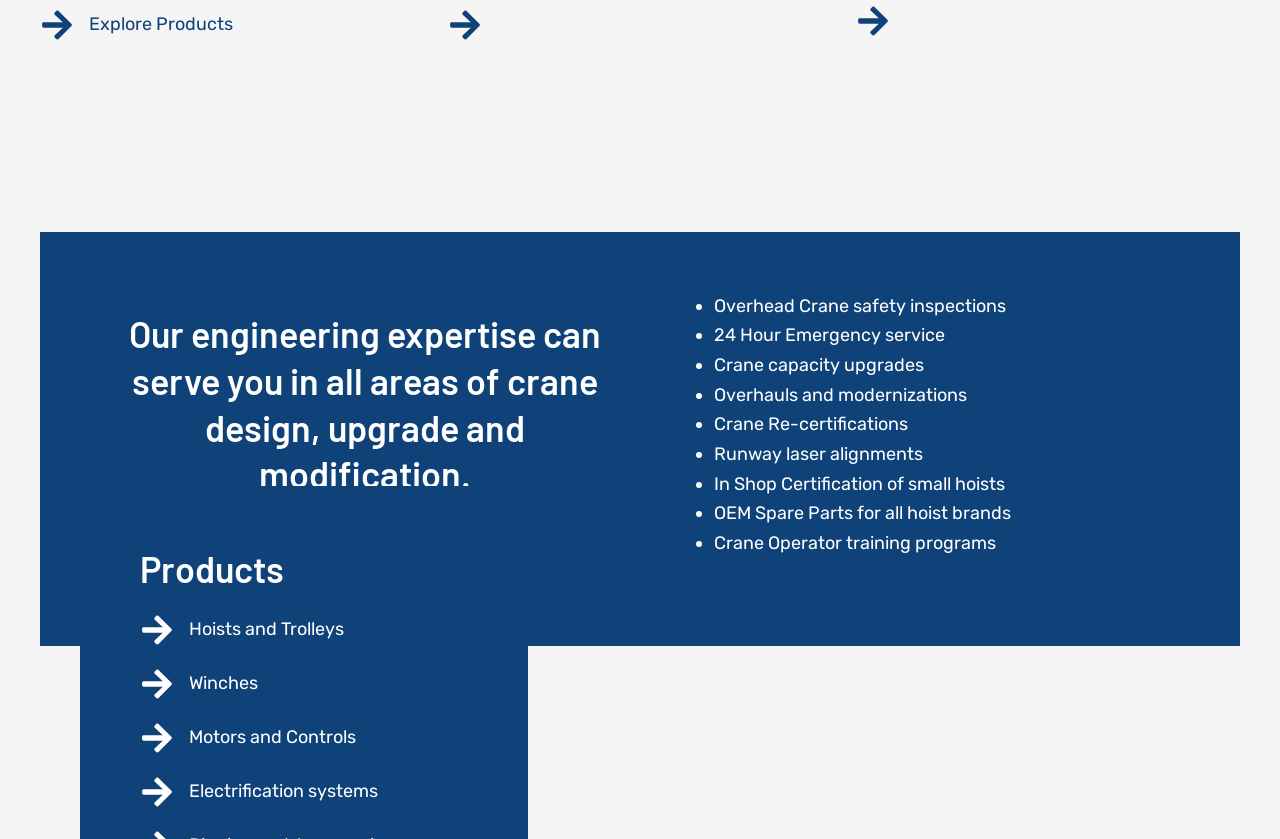Please give a concise answer to this question using a single word or phrase: 
What services are offered by the company?

safety inspections, emergency service, etc.